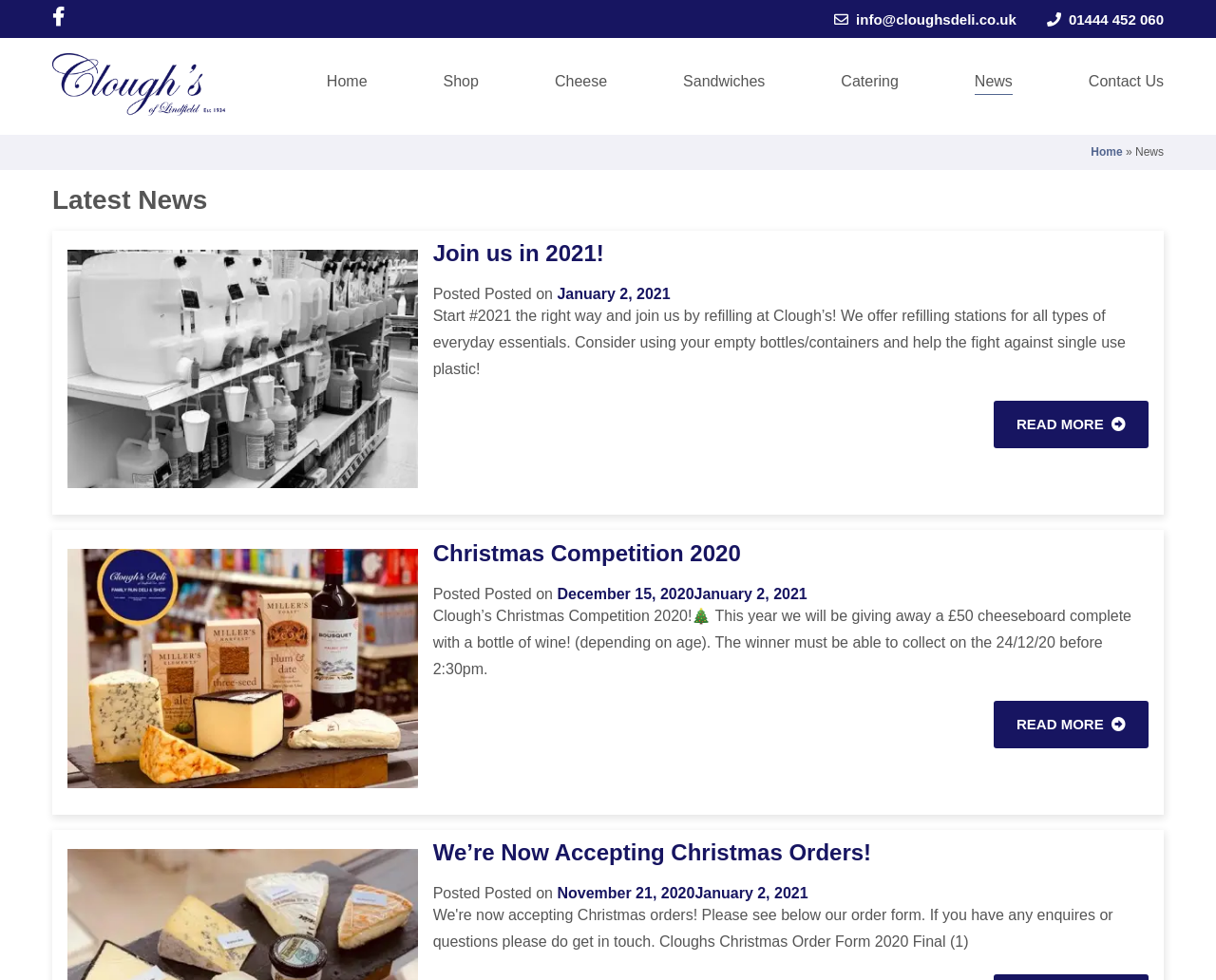Please identify the coordinates of the bounding box that should be clicked to fulfill this instruction: "Check the latest news".

[0.043, 0.189, 0.957, 0.22]